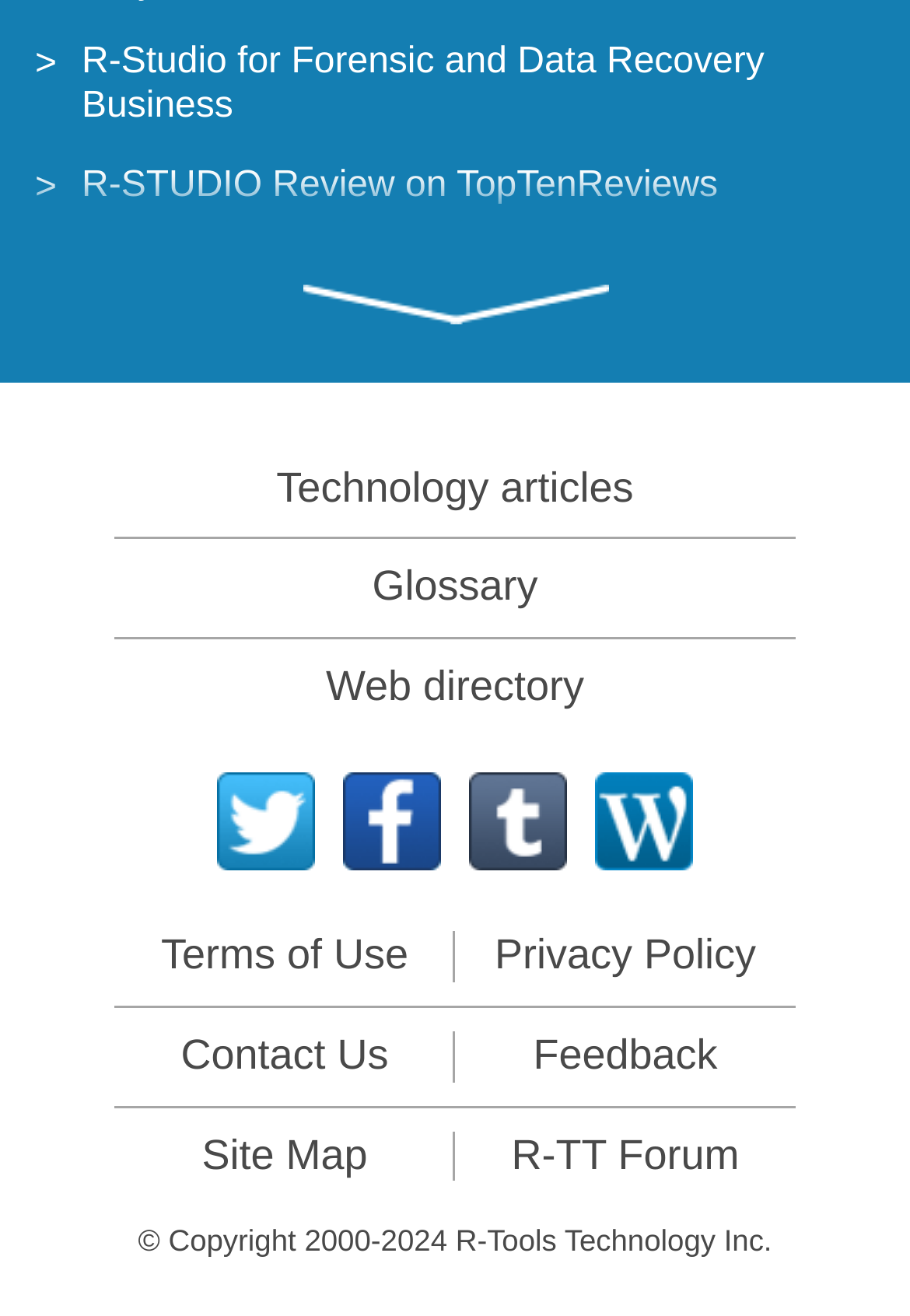Locate the bounding box coordinates of the element that should be clicked to fulfill the instruction: "Follow on Twitter".

[0.238, 0.588, 0.346, 0.662]